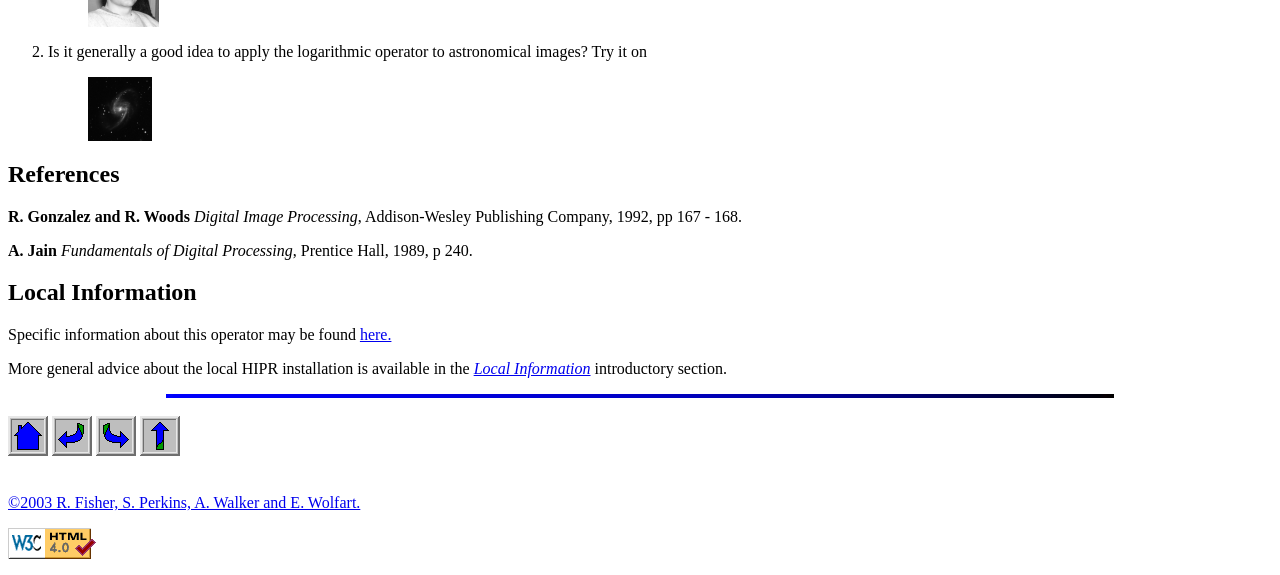Determine the bounding box coordinates of the clickable element necessary to fulfill the instruction: "Go to the References section". Provide the coordinates as four float numbers within the 0 to 1 range, i.e., [left, top, right, bottom].

[0.006, 0.279, 0.994, 0.326]